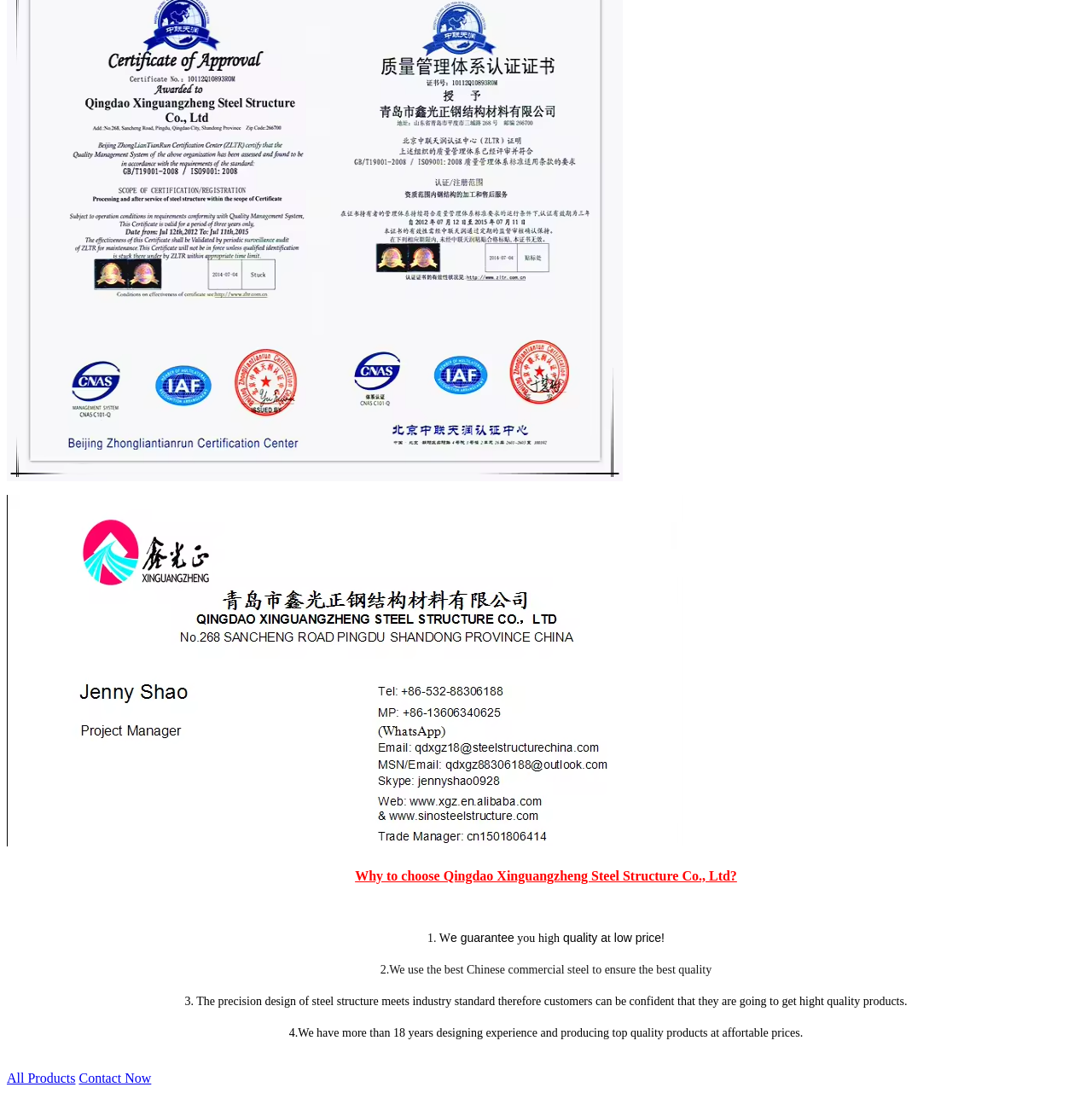Please determine the bounding box coordinates, formatted as (top-left x, top-left y, bottom-right x, bottom-right y), with all values as floating point numbers between 0 and 1. Identify the bounding box of the region described as: Contact Now

[0.072, 0.98, 0.139, 0.993]